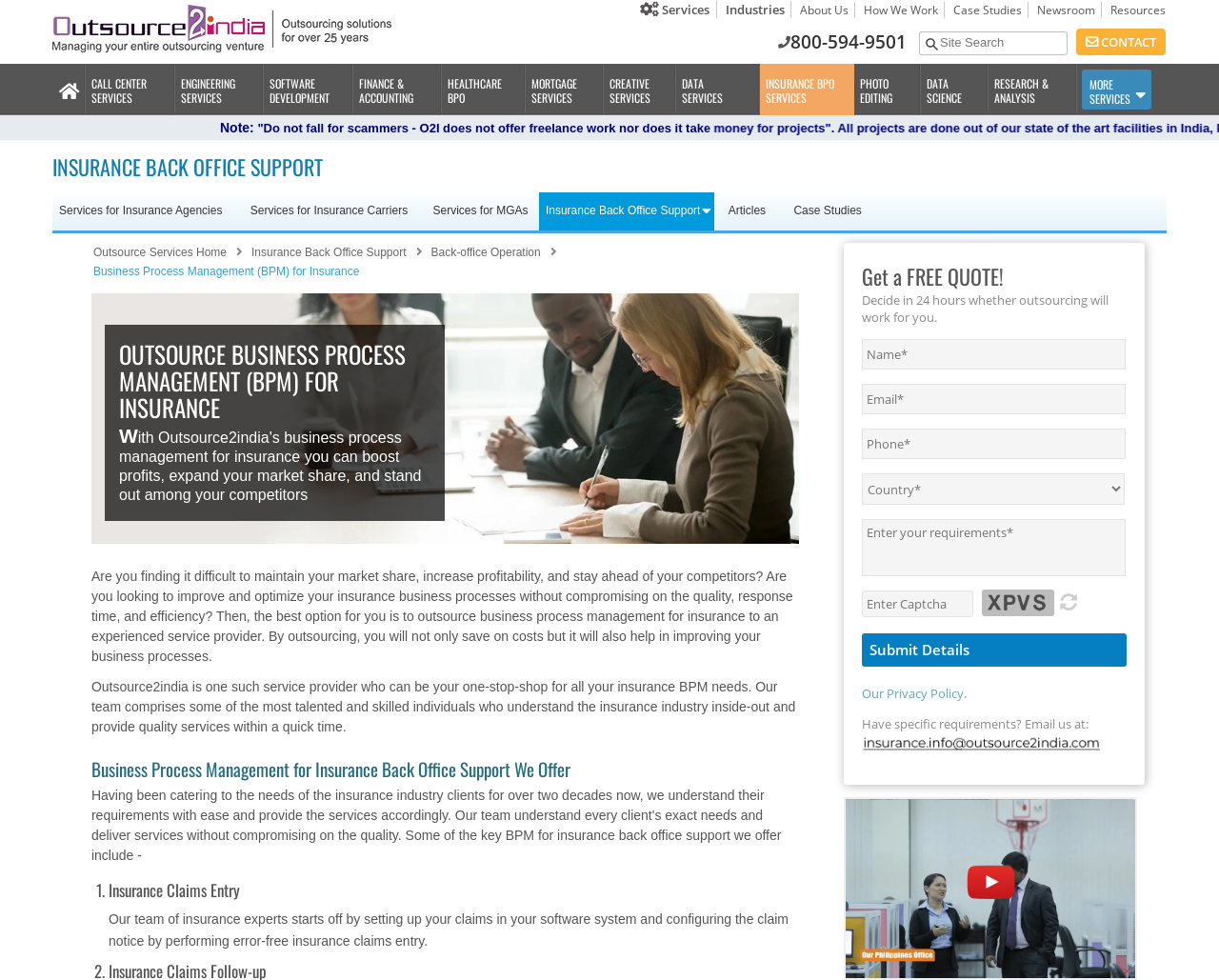Predict the bounding box of the UI element based on the description: "parent_node: 800-594-9501 CONTACT placeholder="Site Search"". The coordinates should be four float numbers between 0 and 1, formatted as [left, top, right, bottom].

[0.754, 0.032, 0.876, 0.056]